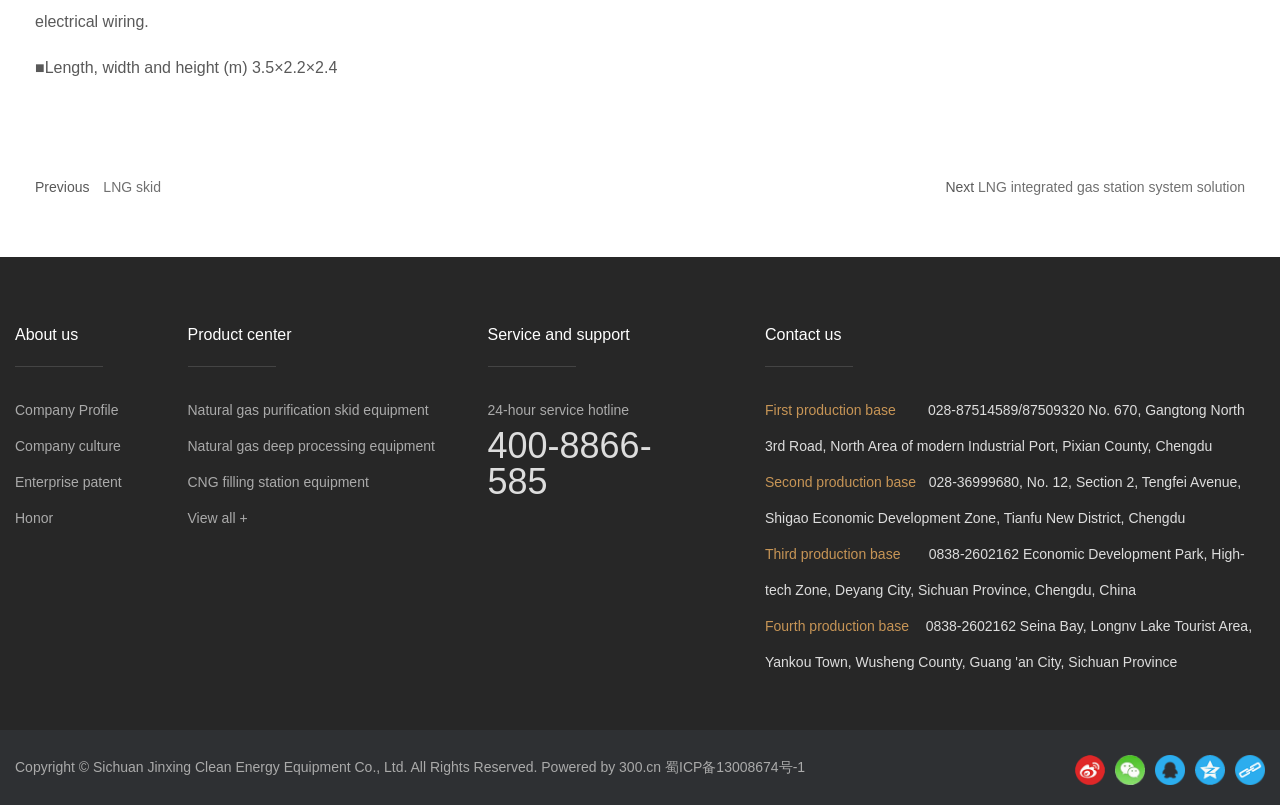Please mark the clickable region by giving the bounding box coordinates needed to complete this instruction: "Contact us through the '24-hour service hotline'".

[0.381, 0.487, 0.545, 0.531]